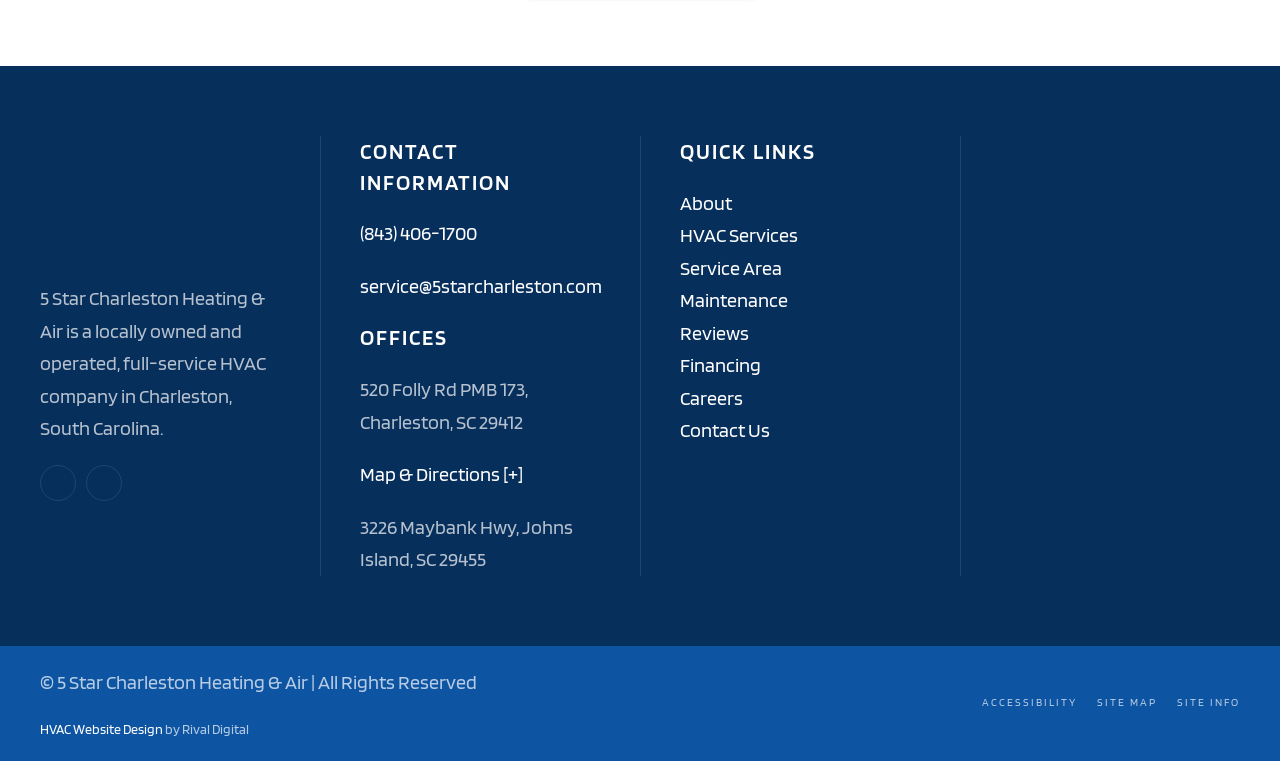Locate the bounding box coordinates of the element to click to perform the following action: 'Call the phone number'. The coordinates should be given as four float values between 0 and 1, in the form of [left, top, right, bottom].

[0.281, 0.291, 0.373, 0.322]